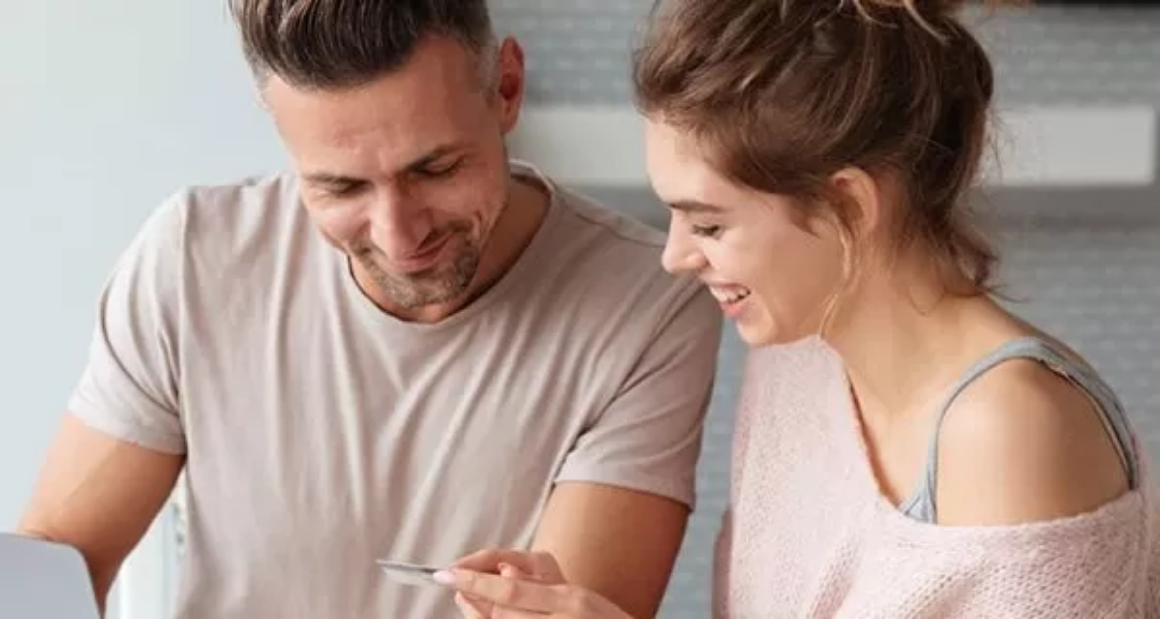Analyze the image and deliver a detailed answer to the question: What color is the woman's sweater?

The caption describes the woman's sweater as soft pink, which implies a gentle and warm tone, matching the overall intimate atmosphere of the scene.